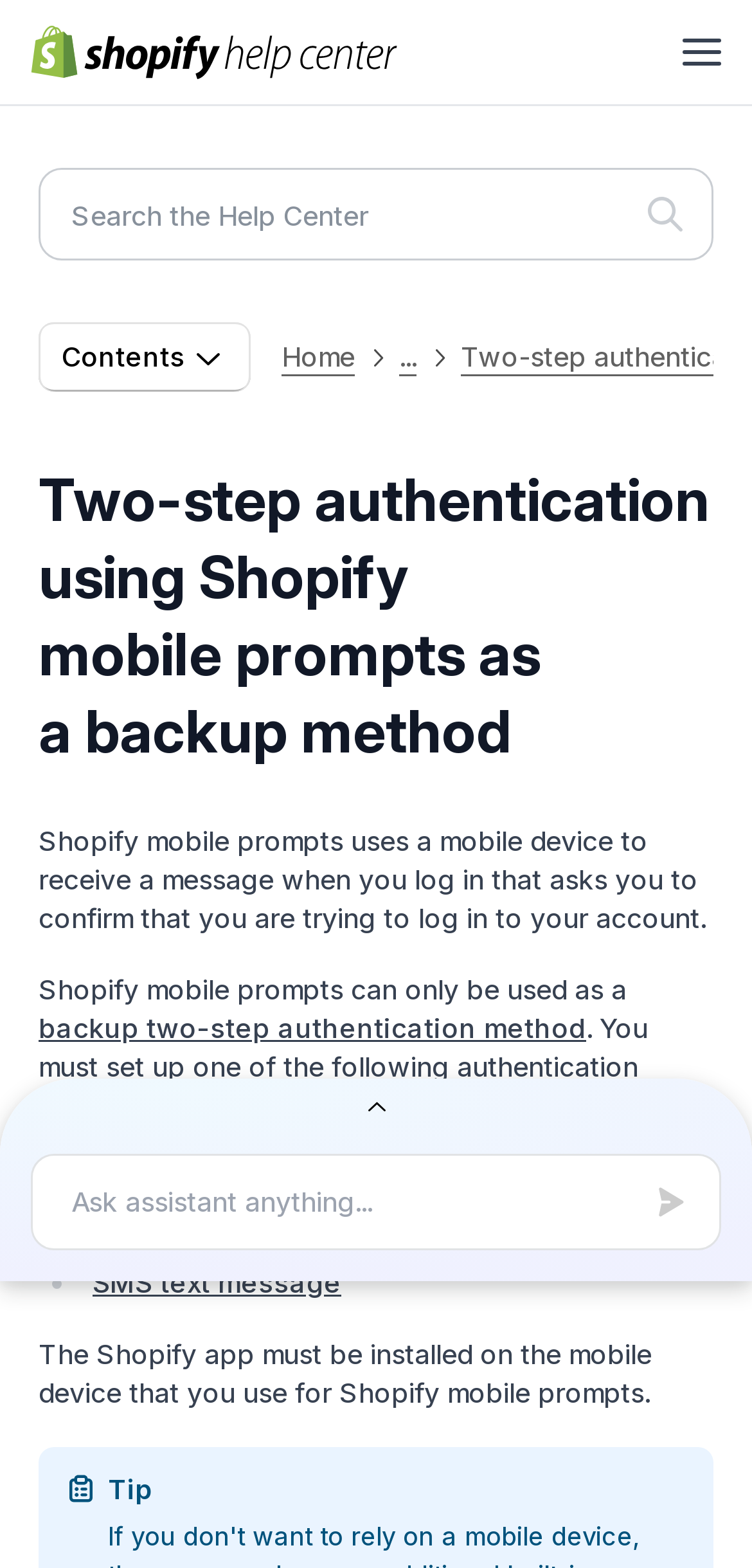Identify the bounding box coordinates of the region that needs to be clicked to carry out this instruction: "Ask assistant anything". Provide these coordinates as four float numbers ranging from 0 to 1, i.e., [left, top, right, bottom].

[0.095, 0.737, 0.849, 0.796]